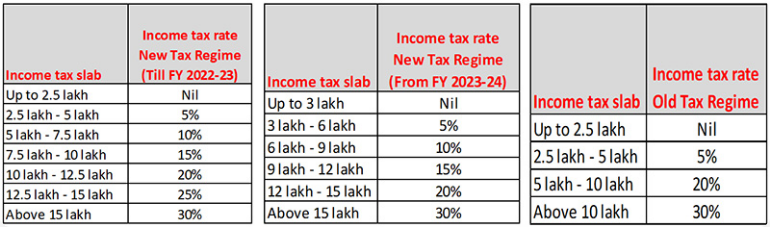What is the basic exemption limit in the new tax regime from FY 2023-24?
Please respond to the question thoroughly and include all relevant details.

As shown in the middle section of the image, the revised income tax slabs and rates under the new tax regime effective from the financial year 2023-24 highlight an increase in the basic exemption limit to Rs 3 lakh.